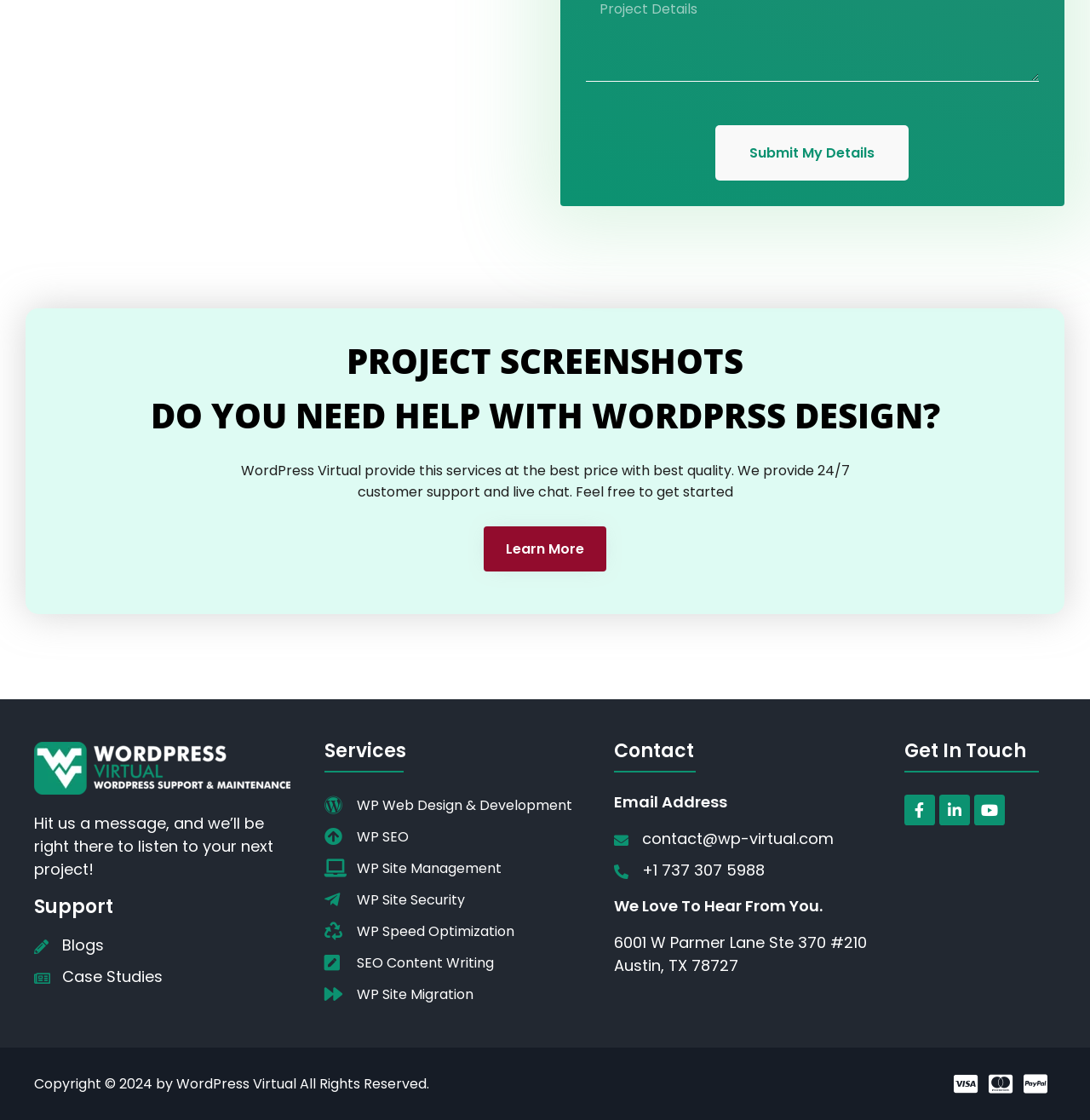Determine the bounding box coordinates of the element's region needed to click to follow the instruction: "Learn more about WordPress Virtual". Provide these coordinates as four float numbers between 0 and 1, formatted as [left, top, right, bottom].

[0.444, 0.47, 0.556, 0.511]